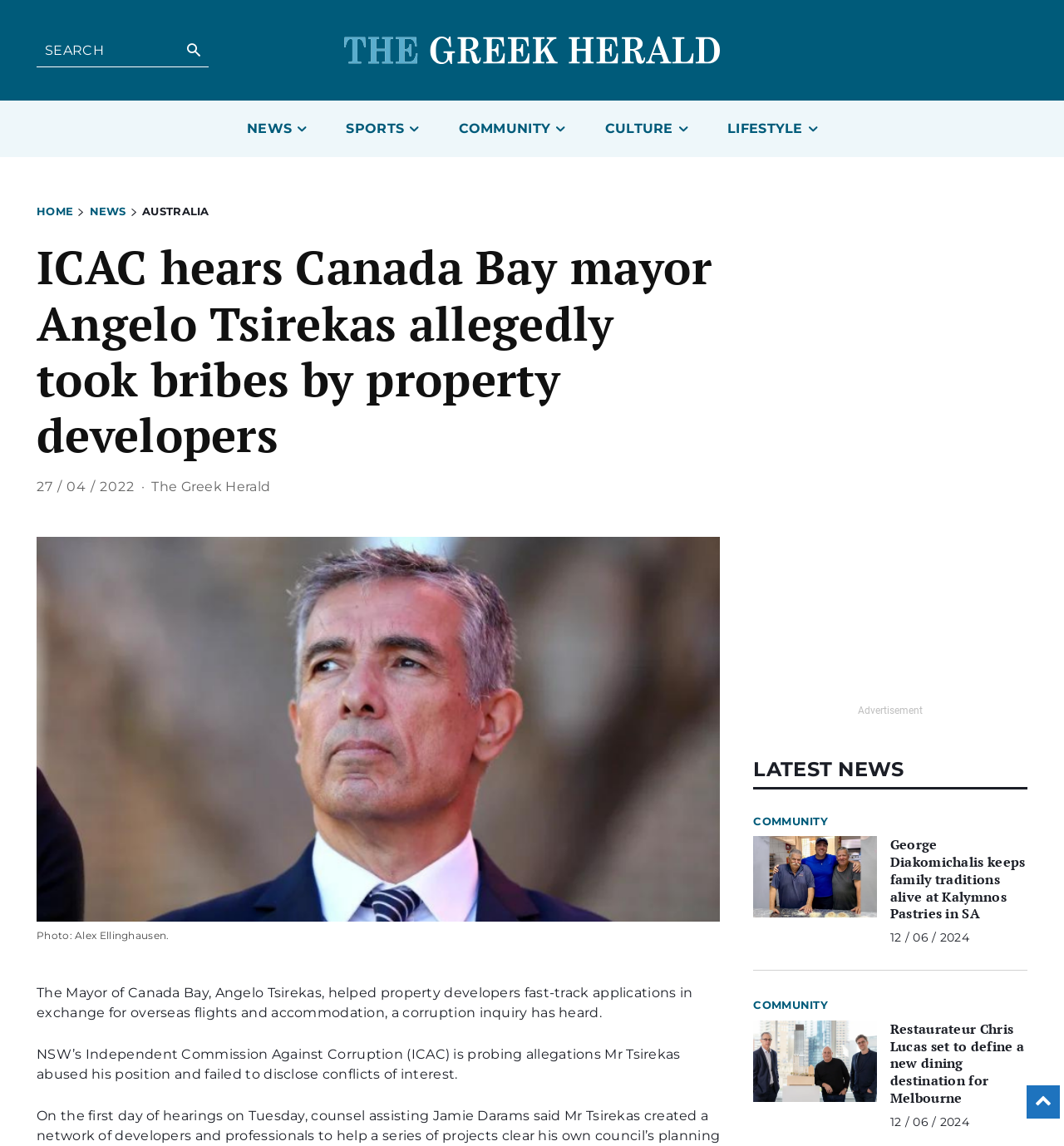What is the topic of the section below the main article?
From the image, provide a succinct answer in one word or a short phrase.

LATEST NEWS